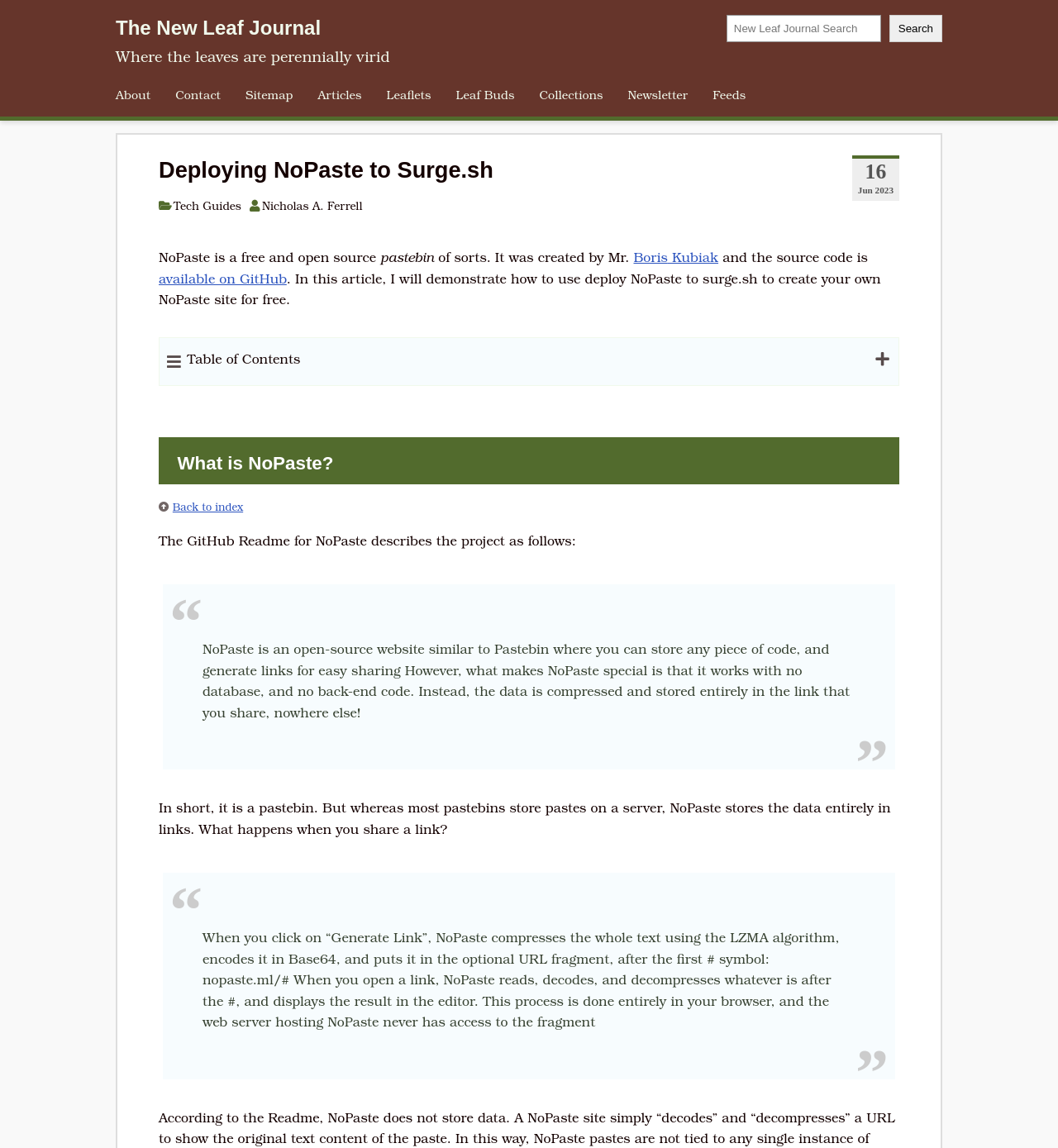Determine the bounding box coordinates of the clickable element to achieve the following action: 'Click on ABOUT'. Provide the coordinates as four float values between 0 and 1, formatted as [left, top, right, bottom].

None